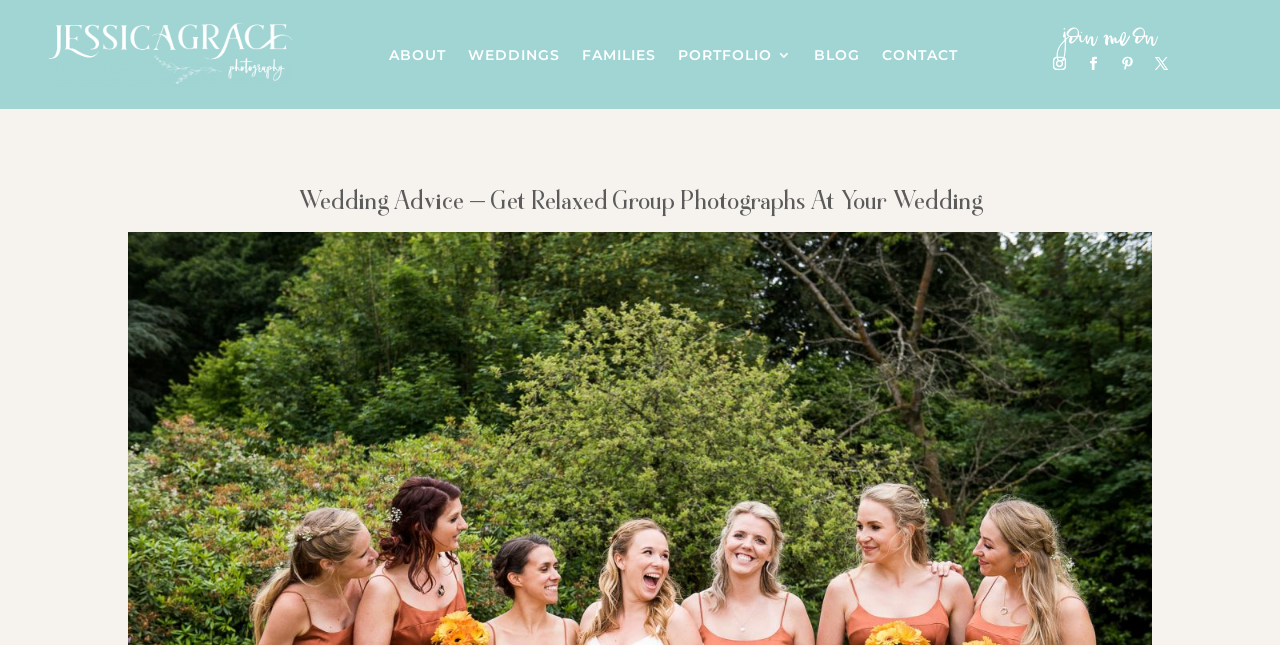Please determine the bounding box coordinates of the element's region to click for the following instruction: "contact Jessica Grace".

[0.689, 0.074, 0.748, 0.108]